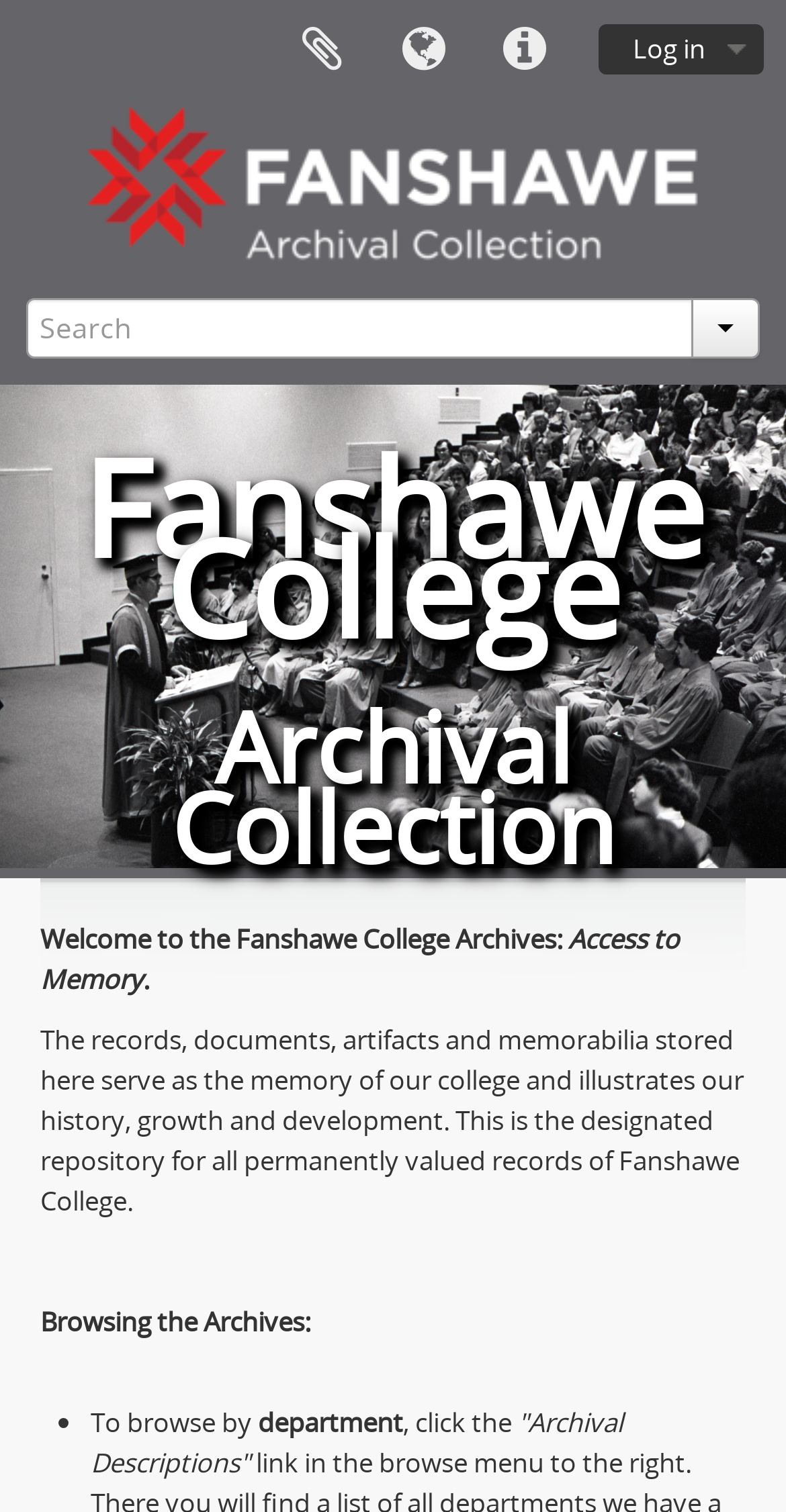Give a concise answer using one word or a phrase to the following question:
What is the purpose of the Fanshawe College Archives?

To illustrate college's history